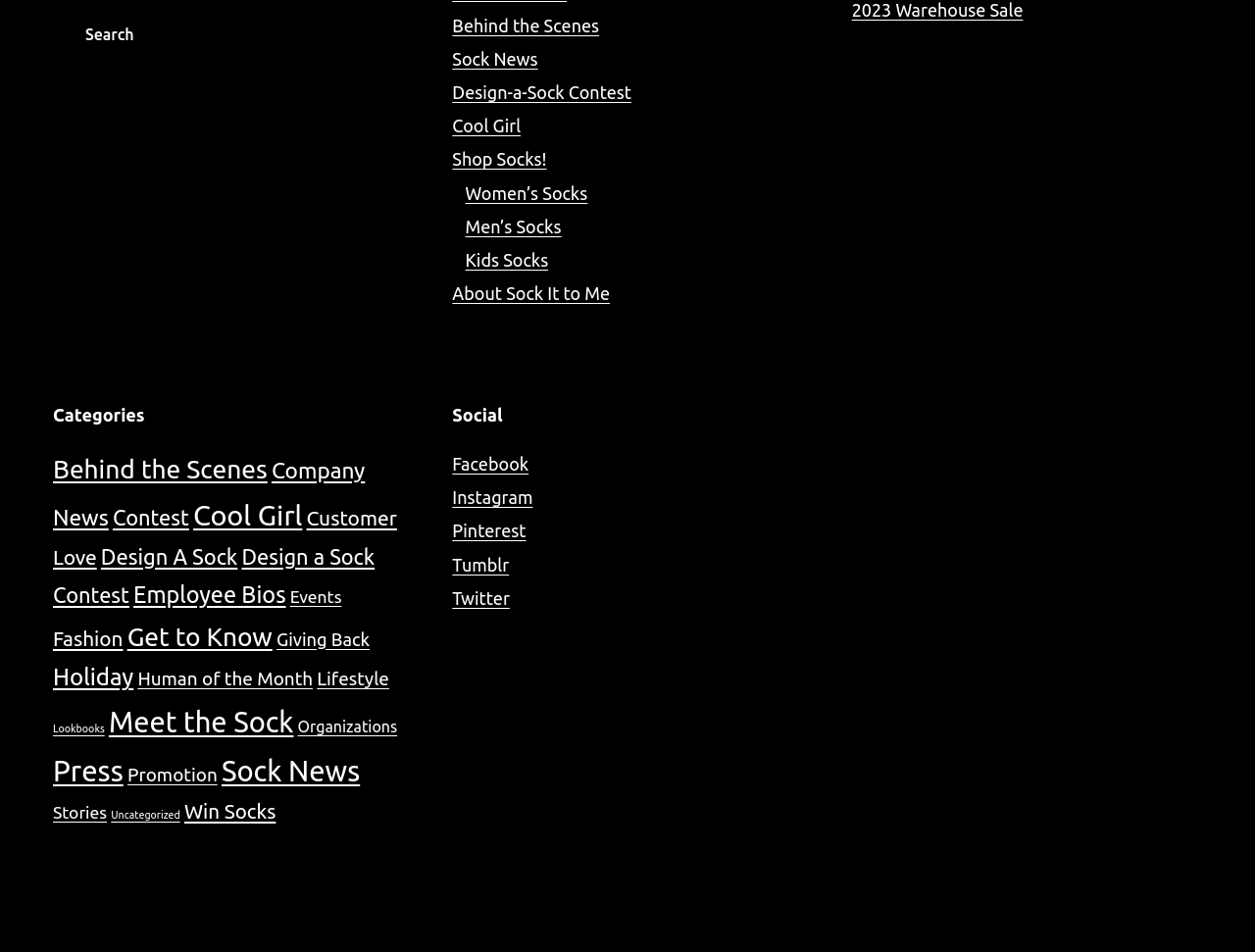Please identify the bounding box coordinates of the element's region that I should click in order to complete the following instruction: "Search for something". The bounding box coordinates consist of four float numbers between 0 and 1, i.e., [left, top, right, bottom].

[0.042, 0.005, 0.133, 0.067]